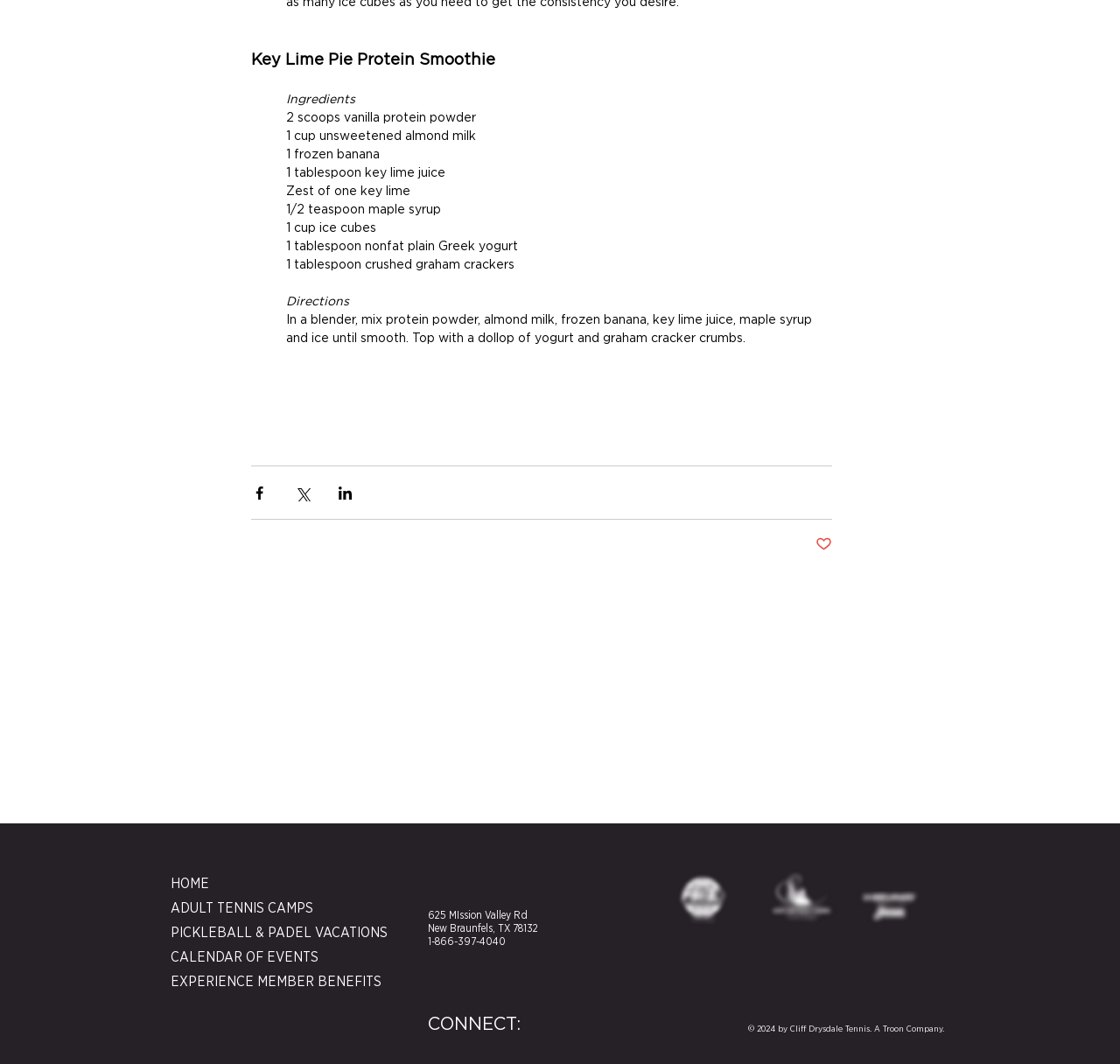Given the description "EXPERIENCE MEMBER BENEFITS", provide the bounding box coordinates of the corresponding UI element.

[0.152, 0.912, 0.302, 0.935]